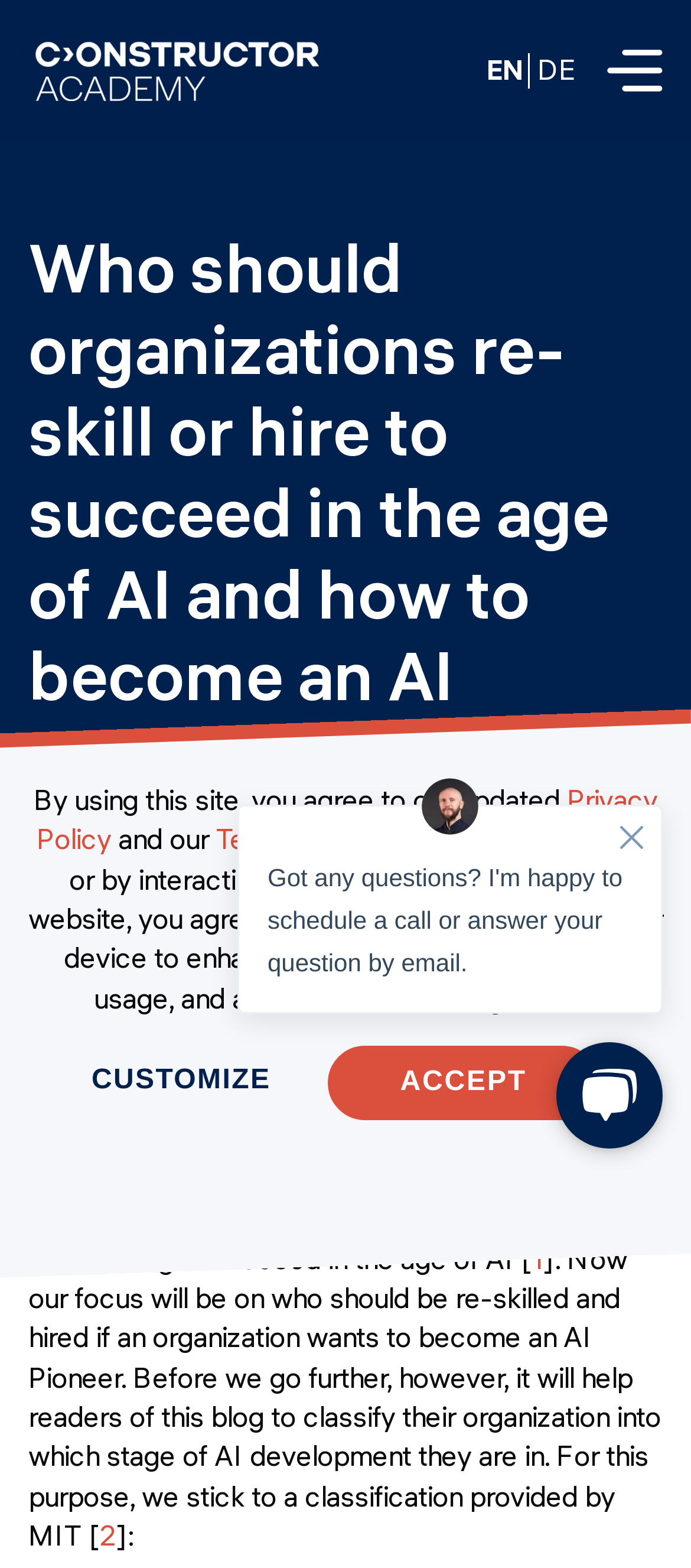Give a concise answer using only one word or phrase for this question:
What is the name of the academy?

Constructor Academy